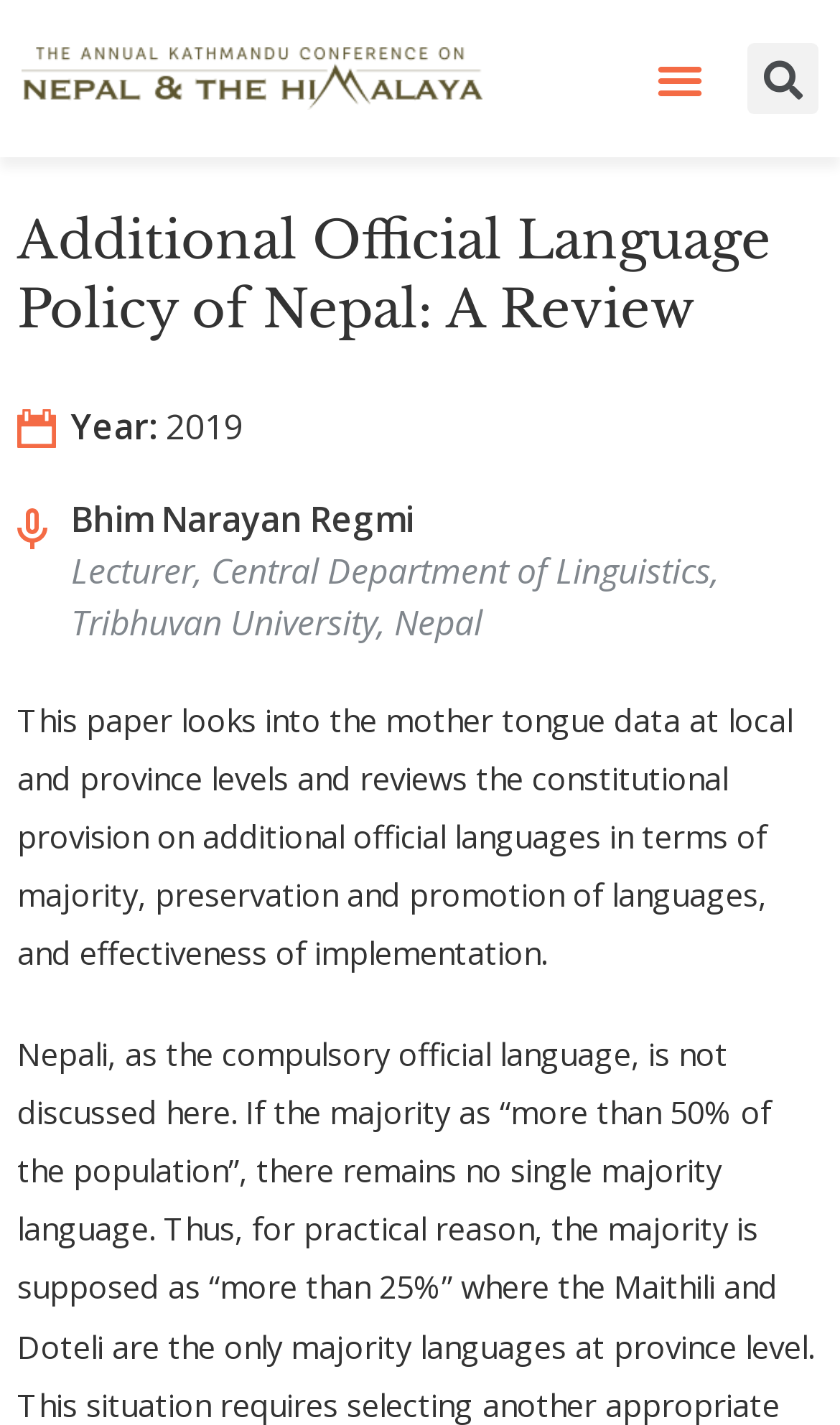Can you give a comprehensive explanation to the question given the content of the image?
What is the topic of the paper?

I found the topic of the paper by looking at the heading element that says 'Additional Official Language Policy of Nepal: A Review', which is likely to be the title of the paper, and the static text element that describes the paper's content.